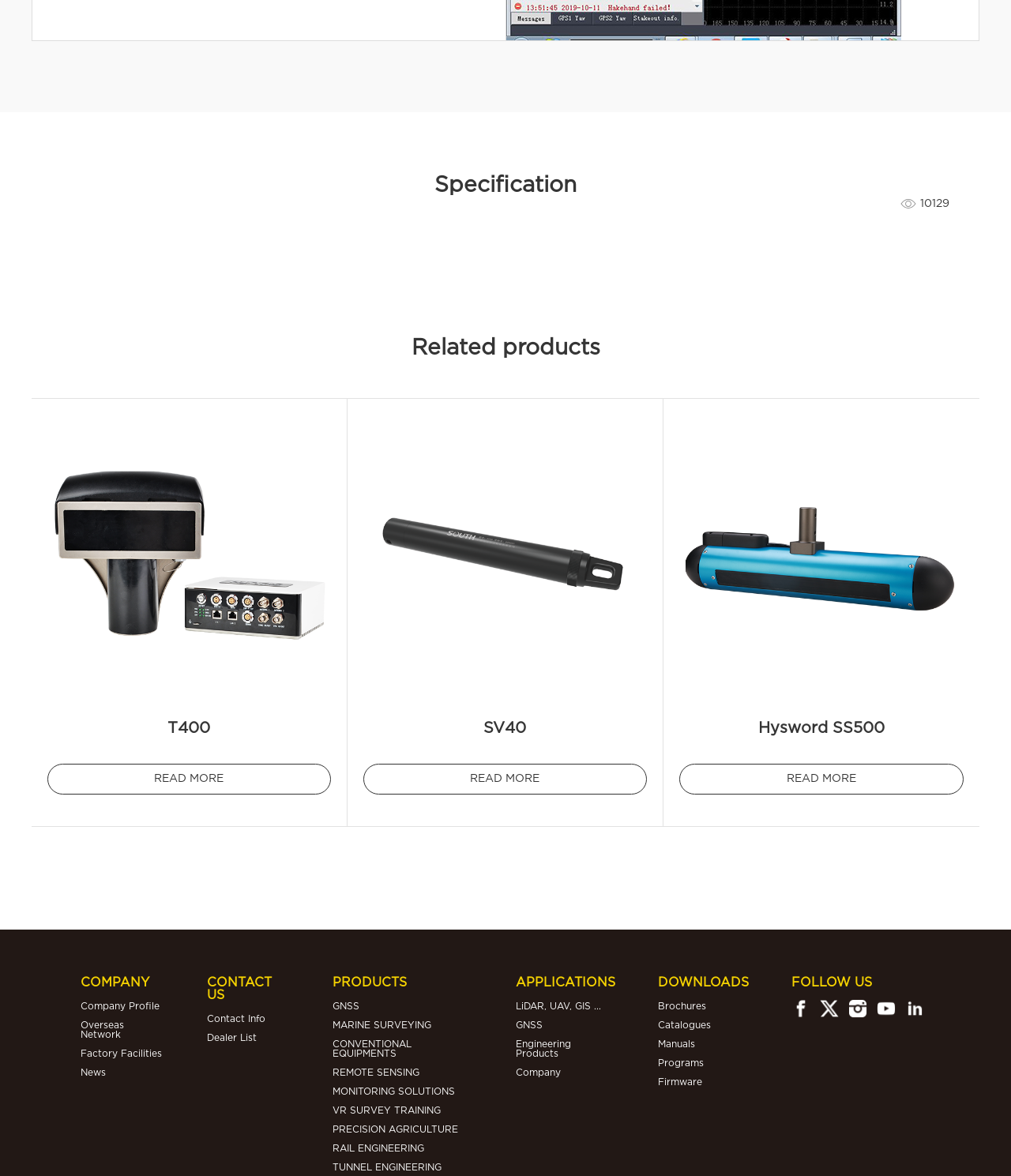What is the main category of products?
Respond to the question with a well-detailed and thorough answer.

Based on the webpage, I can see multiple headings and links related to products, such as 'GNSS', 'MARINE SURVEYING', 'CONVENTIONAL EQUIPMENTS', etc. These categories suggest that the main category of products is related to surveying and engineering.